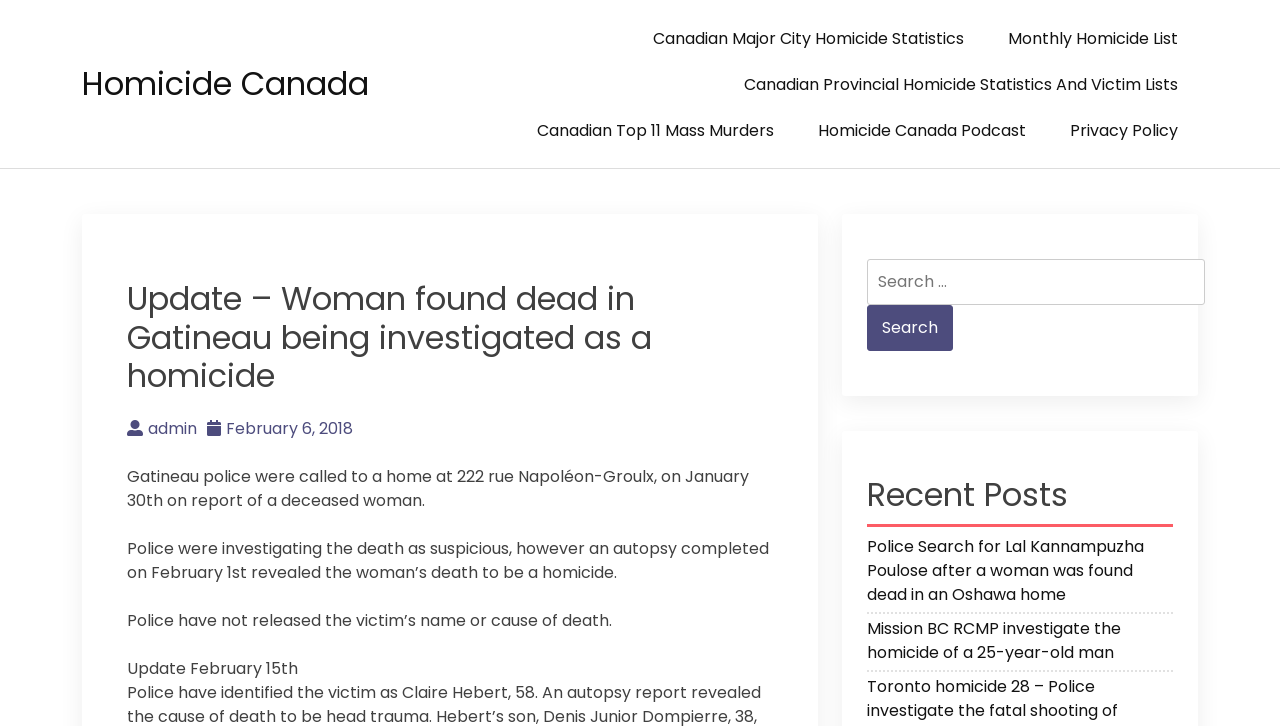Predict the bounding box coordinates for the UI element described as: "parent_node: Search for: value="Search"". The coordinates should be four float numbers between 0 and 1, presented as [left, top, right, bottom].

[0.677, 0.42, 0.745, 0.483]